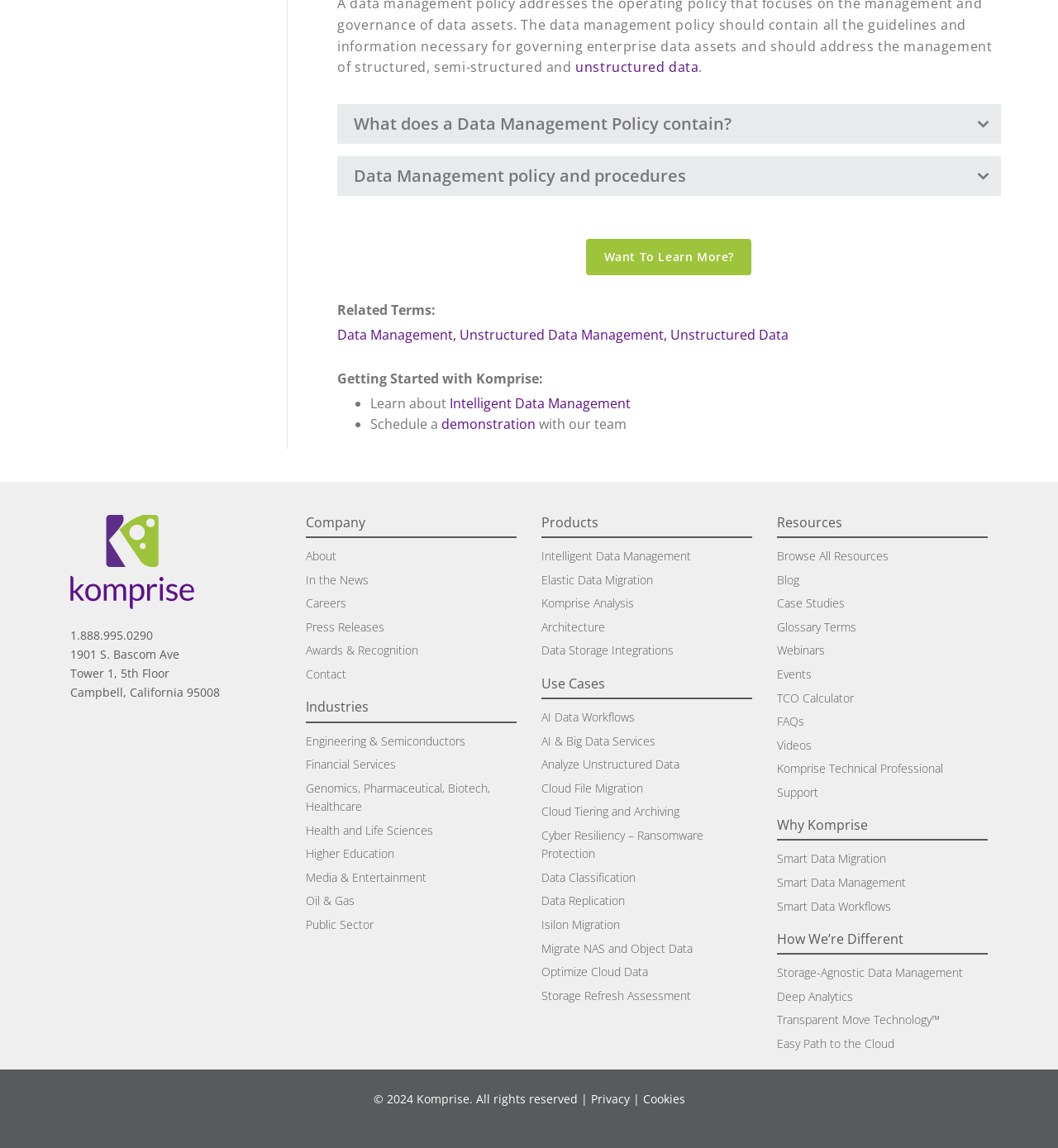Answer the question with a brief word or phrase:
What is the topic of the 'Getting Started with Komprise' section?

Intelligent Data Management